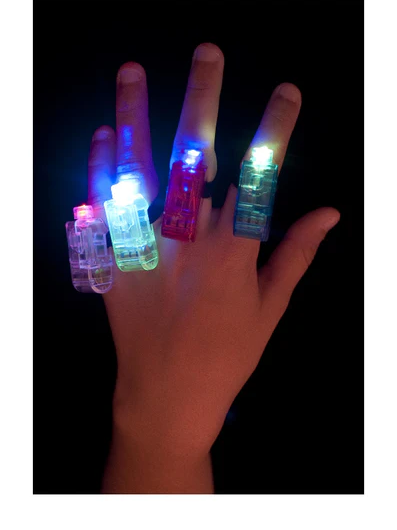Offer a detailed narrative of the scene shown in the image.

This vibrant image showcases a hand adorned with four dazzling Multi Colour, Multi Flashing Finger Lights, each illuminating in an array of colors. These playful accessories, designed to fit on fingertips, emit a captivating glow that brings a festive atmosphere to any occasion. The lights come in assorted shapes and colors—red, blue, green, and white—making them perfect for parties, celebrations, or simply adding a fun twist to your outfit. The sleek transparency of the finger lights adds to the aesthetic, creating a whimsical display against the dark background. With these finger lights, you can easily express your creativity and shine brightly at any event!